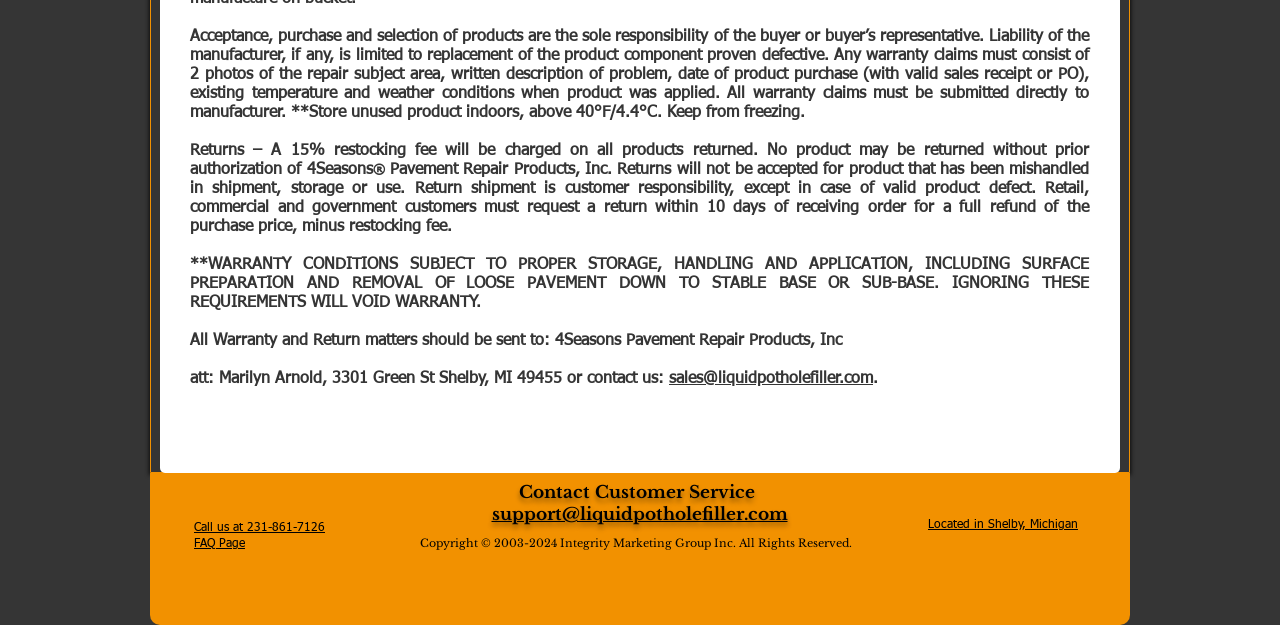What is the phone number to call for inquiries?
Using the information presented in the image, please offer a detailed response to the question.

The phone number to call for inquiries is 231-861-7126, which is provided at the bottom of the webpage.